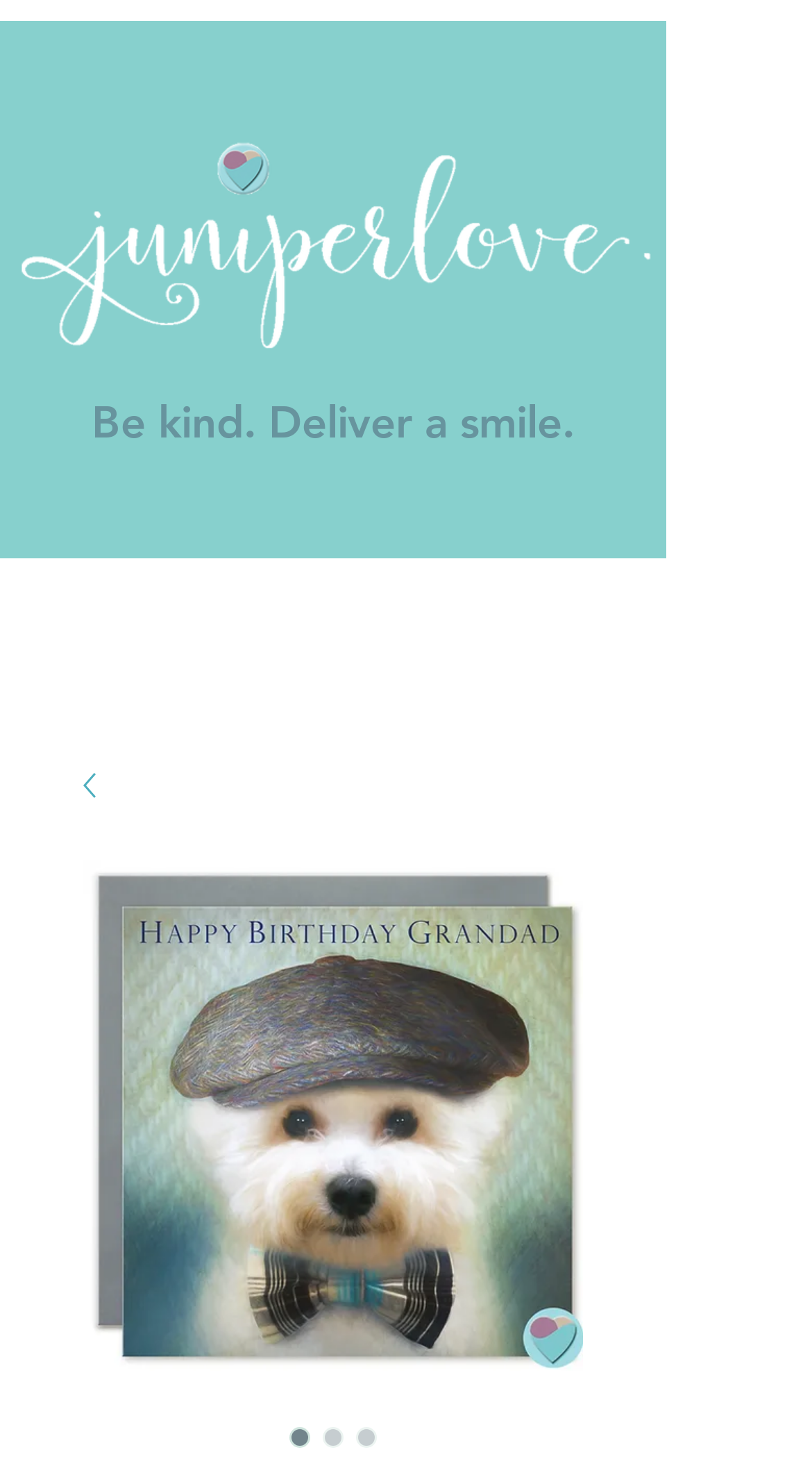Please provide a one-word or short phrase answer to the question:
What is the filename of the birthday card image?

Grandad Birthday Card 'HAPPY BIRTHDAY GRANDAD'